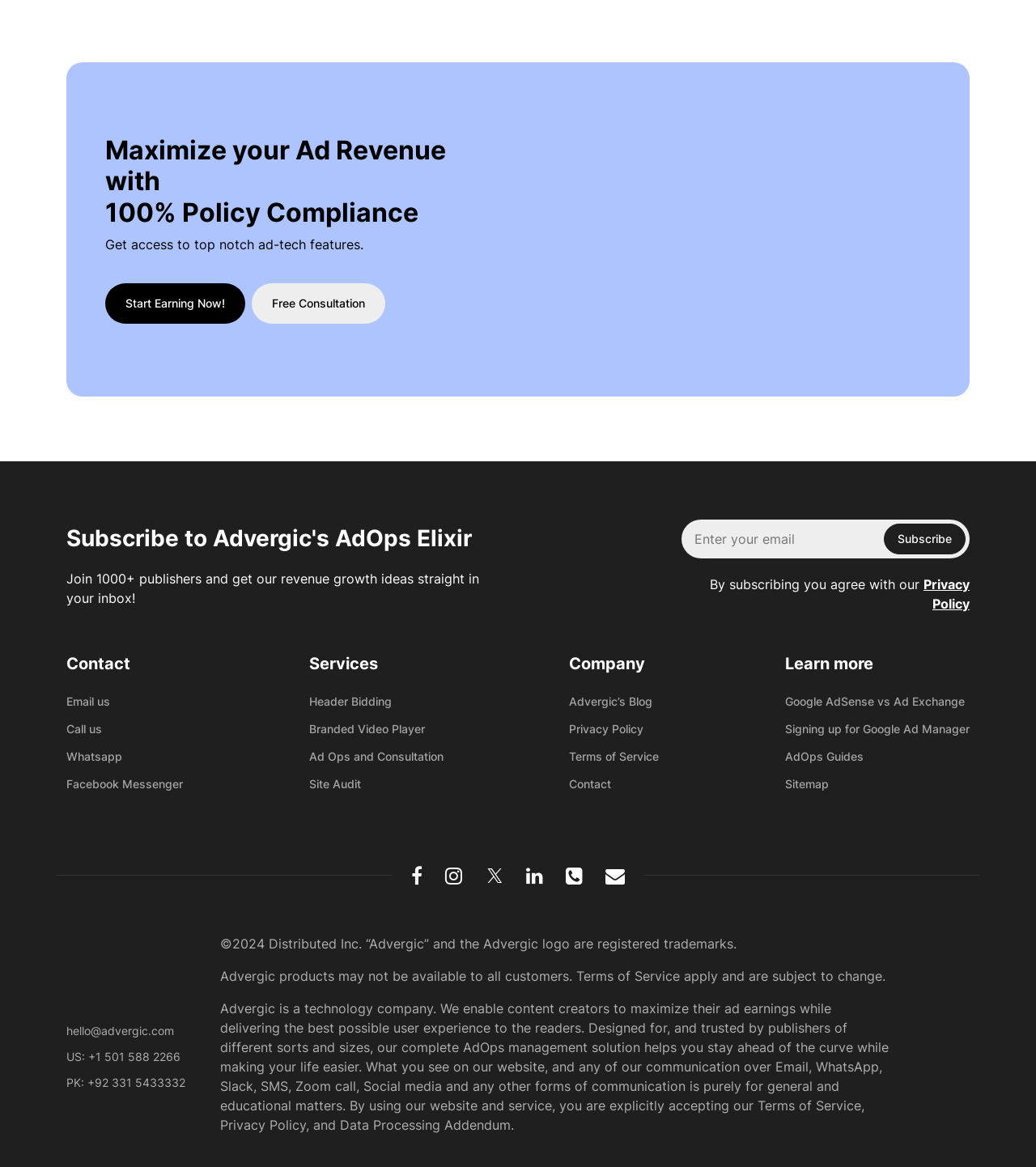What services does Advergic offer?
Please elaborate on the answer to the question with detailed information.

The 'Services' section lists various services offered by Advergic, including Header Bidding, Branded Video Player, Ad Ops and Consultation, and Site Audit.